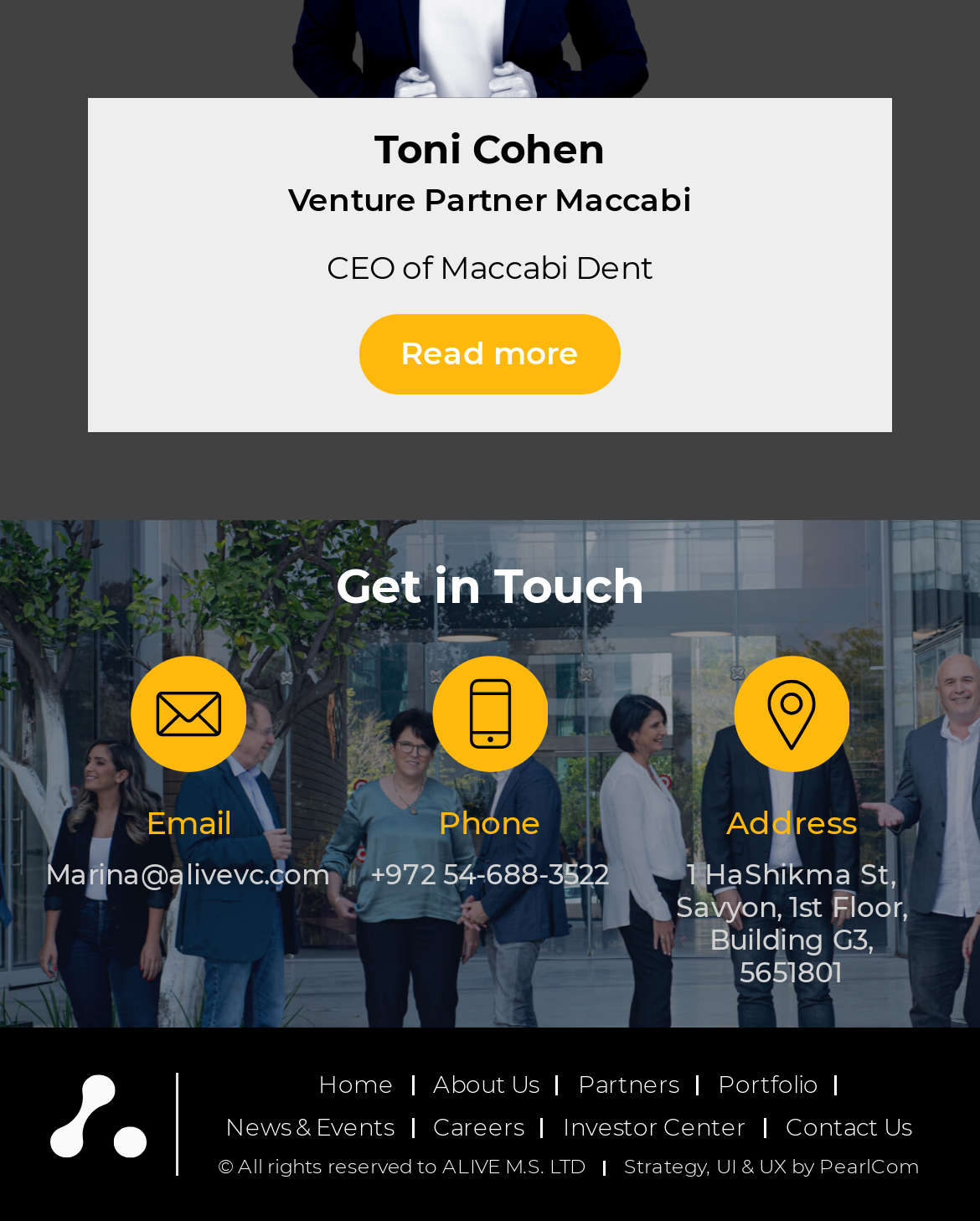What is the address of the office?
Your answer should be a single word or phrase derived from the screenshot.

1 HaShikma St, Savyon, 1st Floor, Building G3, 5651801